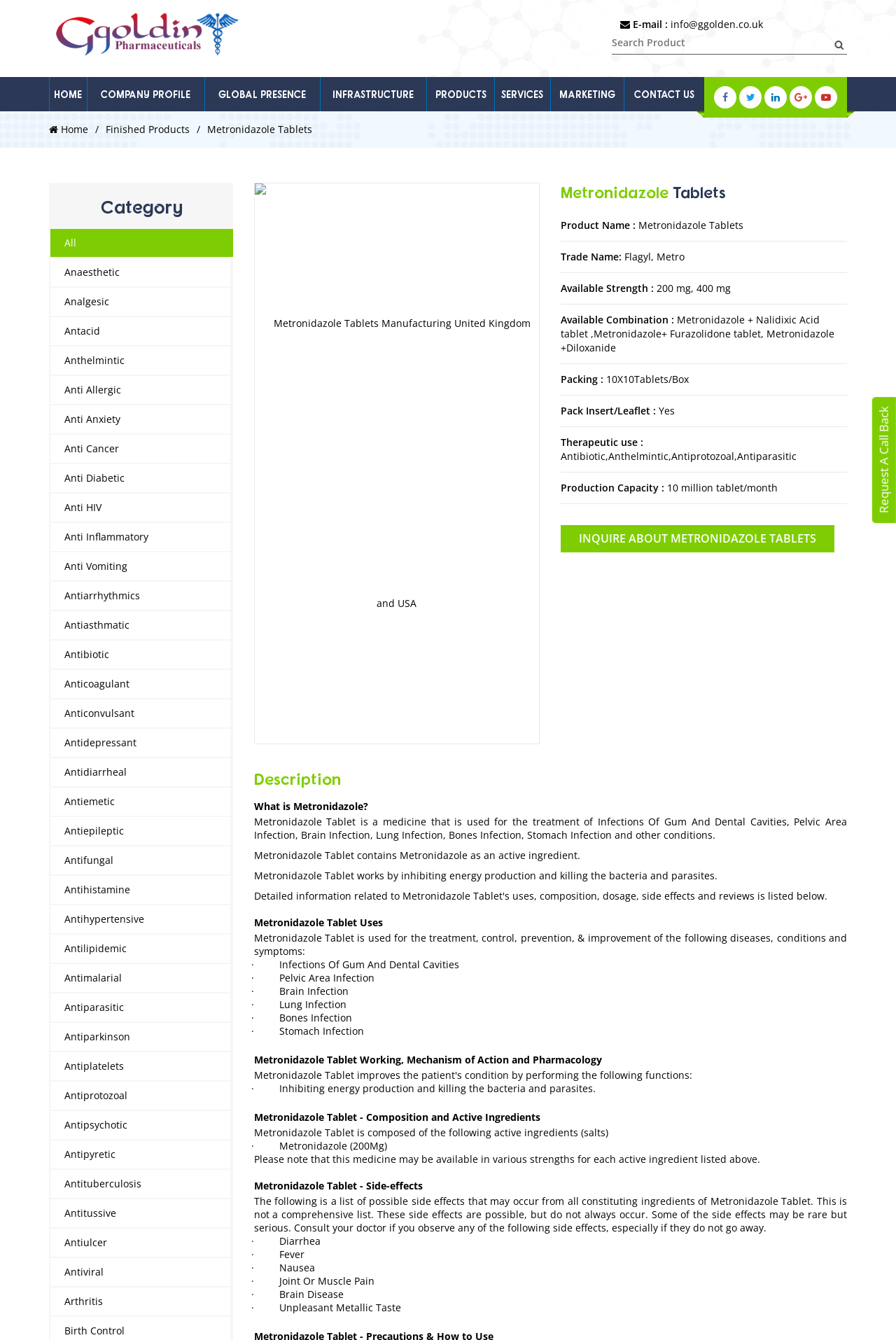Locate the bounding box coordinates of the element that should be clicked to execute the following instruction: "Request a call back".

[0.977, 0.303, 0.995, 0.383]